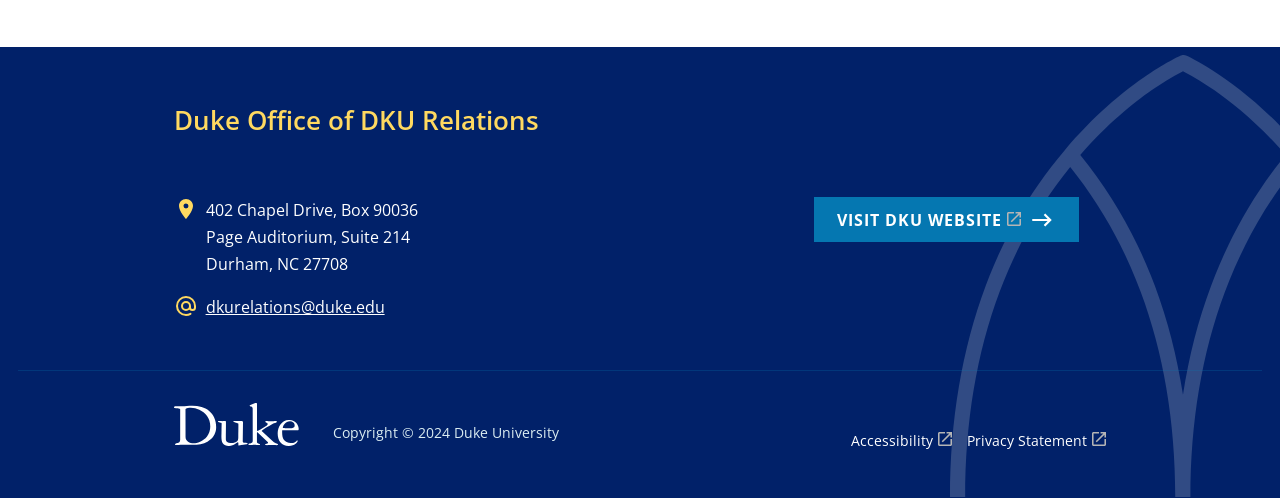What is the name of the university that the Duke Office of DKU Relations is affiliated with?
Give a single word or phrase as your answer by examining the image.

Duke University